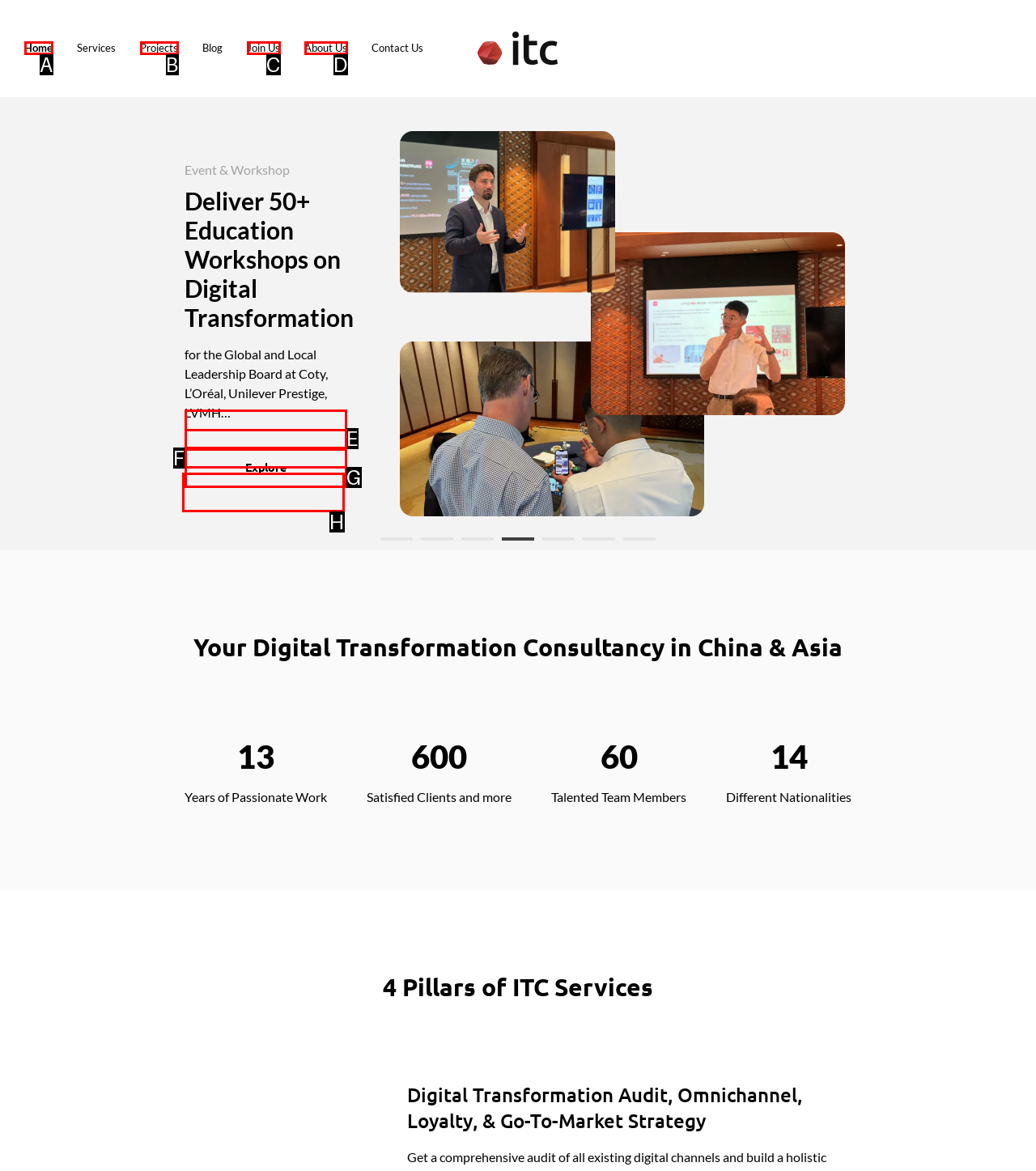Tell me which one HTML element best matches the description: Home Answer with the option's letter from the given choices directly.

A